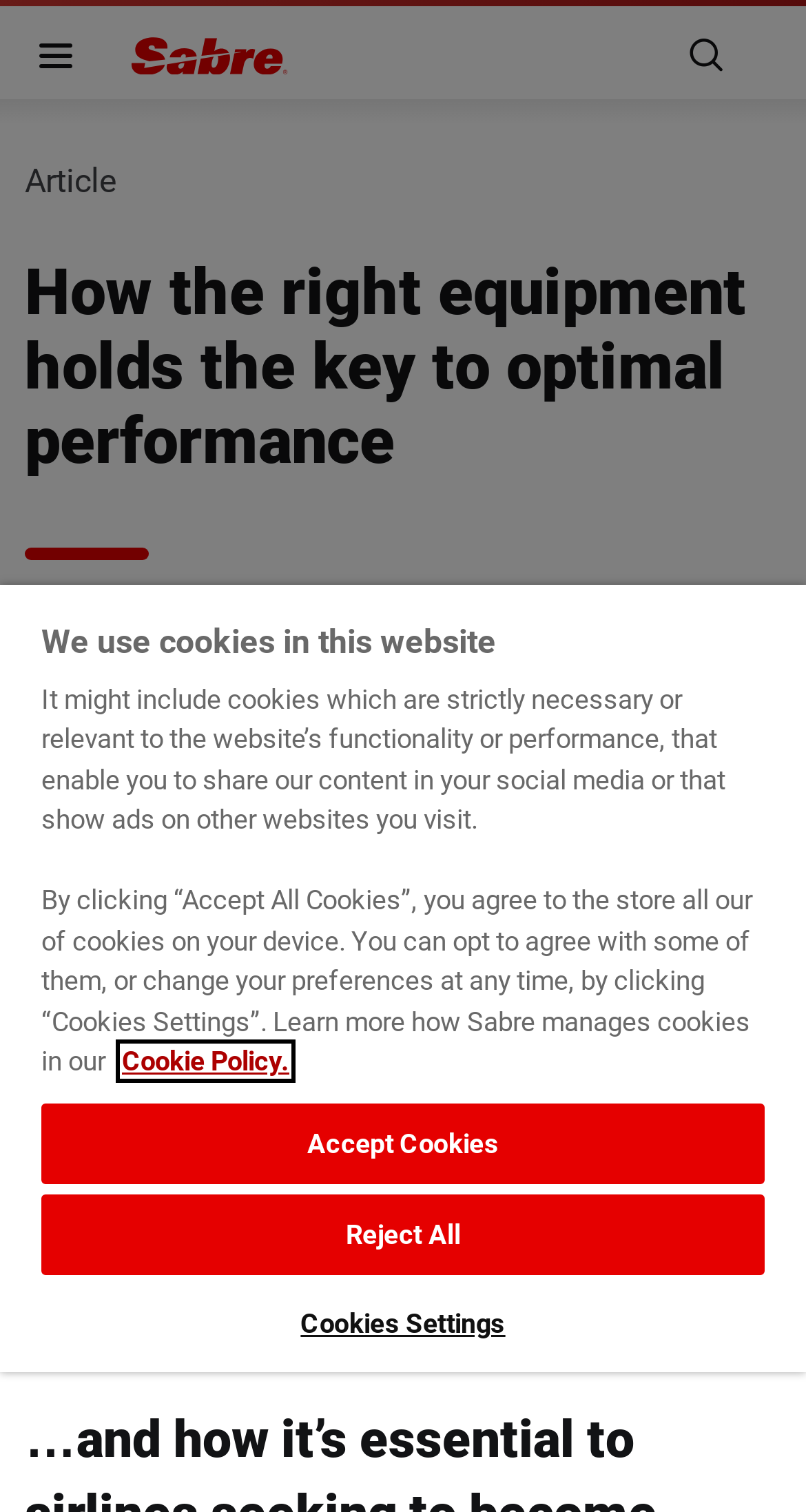What is the topic of the article?
Carefully examine the image and provide a detailed answer to the question.

The topic of the article can be found by looking at the main heading, which says 'How the right equipment holds the key to optimal performance'.